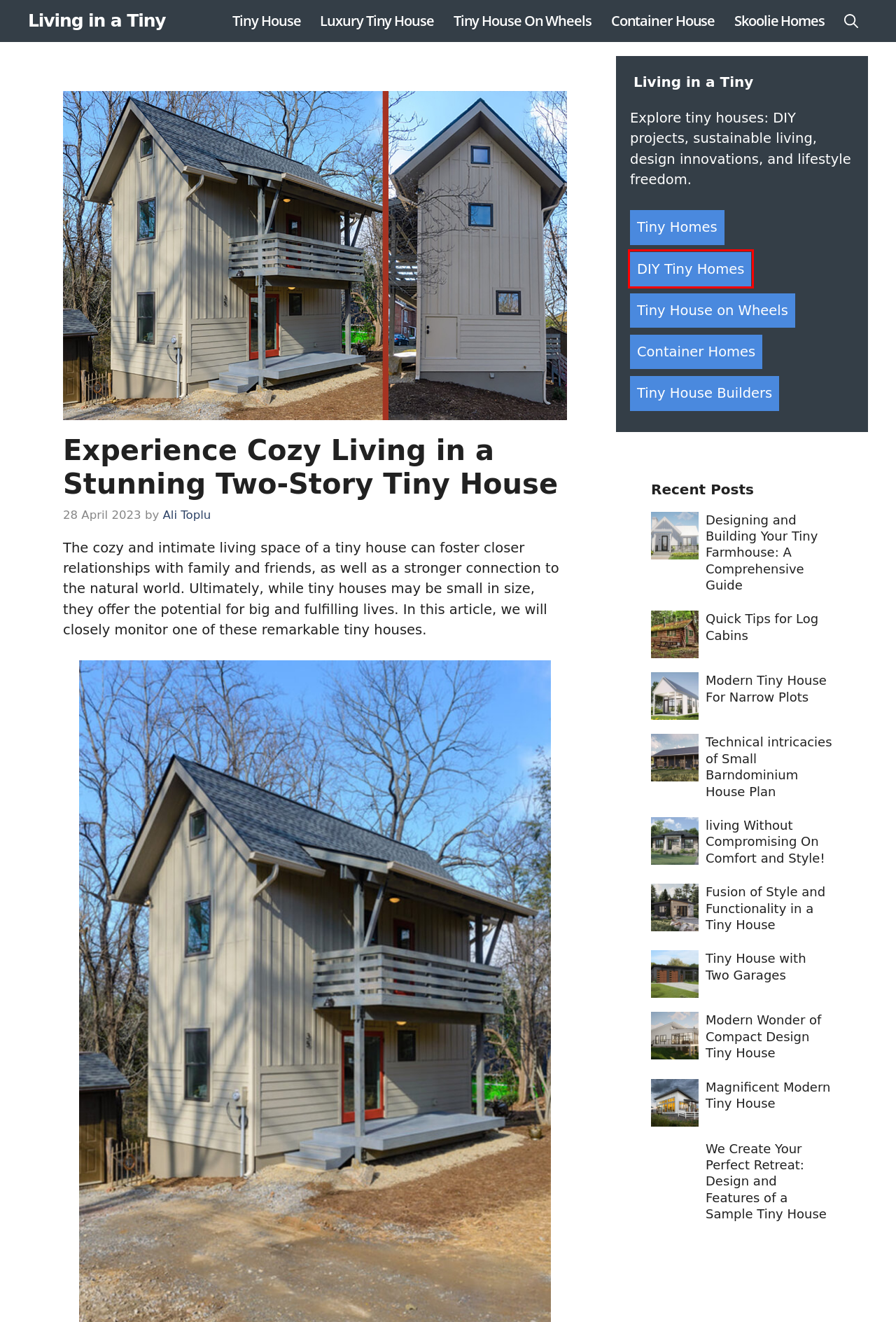Given a webpage screenshot with a red bounding box around a UI element, choose the webpage description that best matches the new webpage after clicking the element within the bounding box. Here are the candidates:
A. Tiny House Archives - Living In A Tiny
B. You Searched For Diy - Living In A Tiny
C. Modern Wonder Of Compact Design Tiny House
D. Modern Tiny House For Narrow Plots
E. Container House Archives - Living In A Tiny
F. Fusion Of Style And Functionality In A Tiny House
G. Quick Tips For Log Cabins
H. Living Without Compromising On Comfort And Style!

B